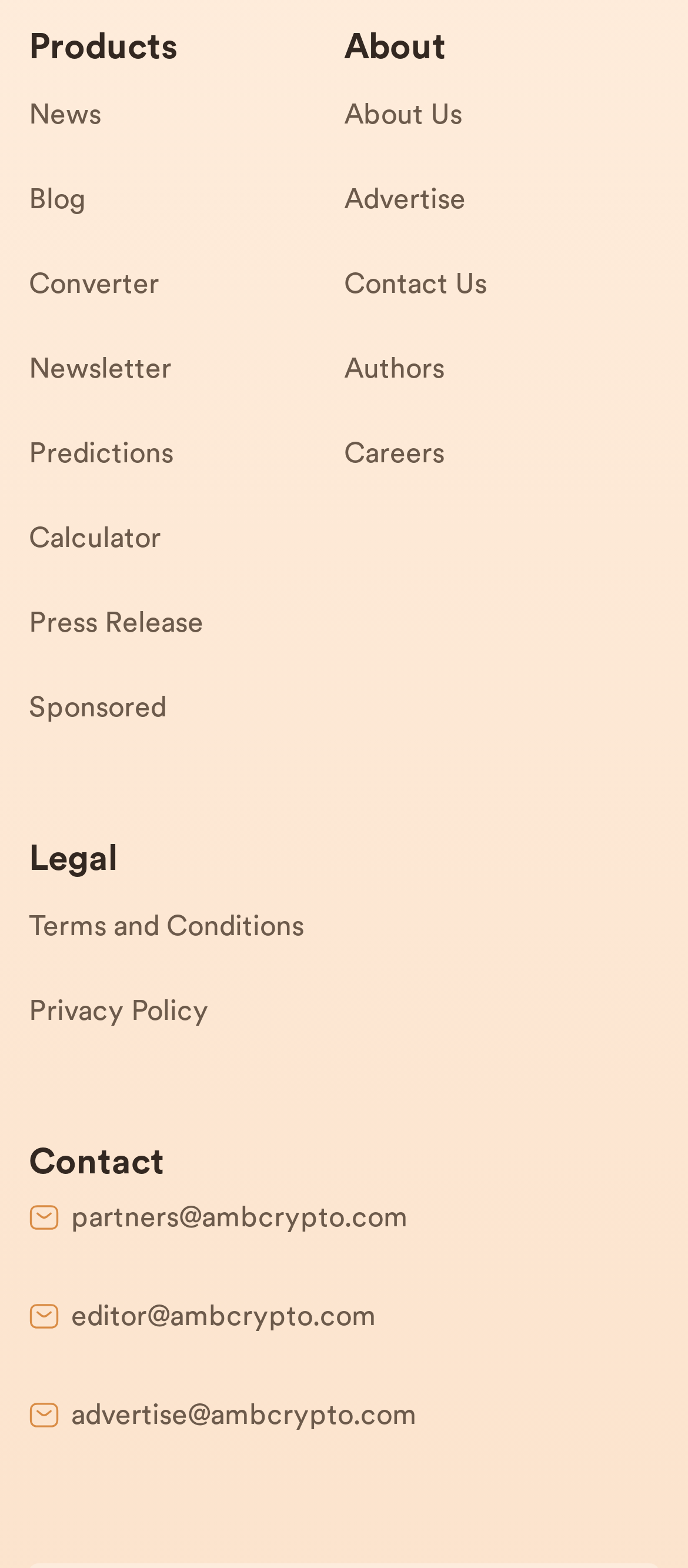Please identify the bounding box coordinates of the area that needs to be clicked to follow this instruction: "Click on News".

[0.042, 0.058, 0.5, 0.112]